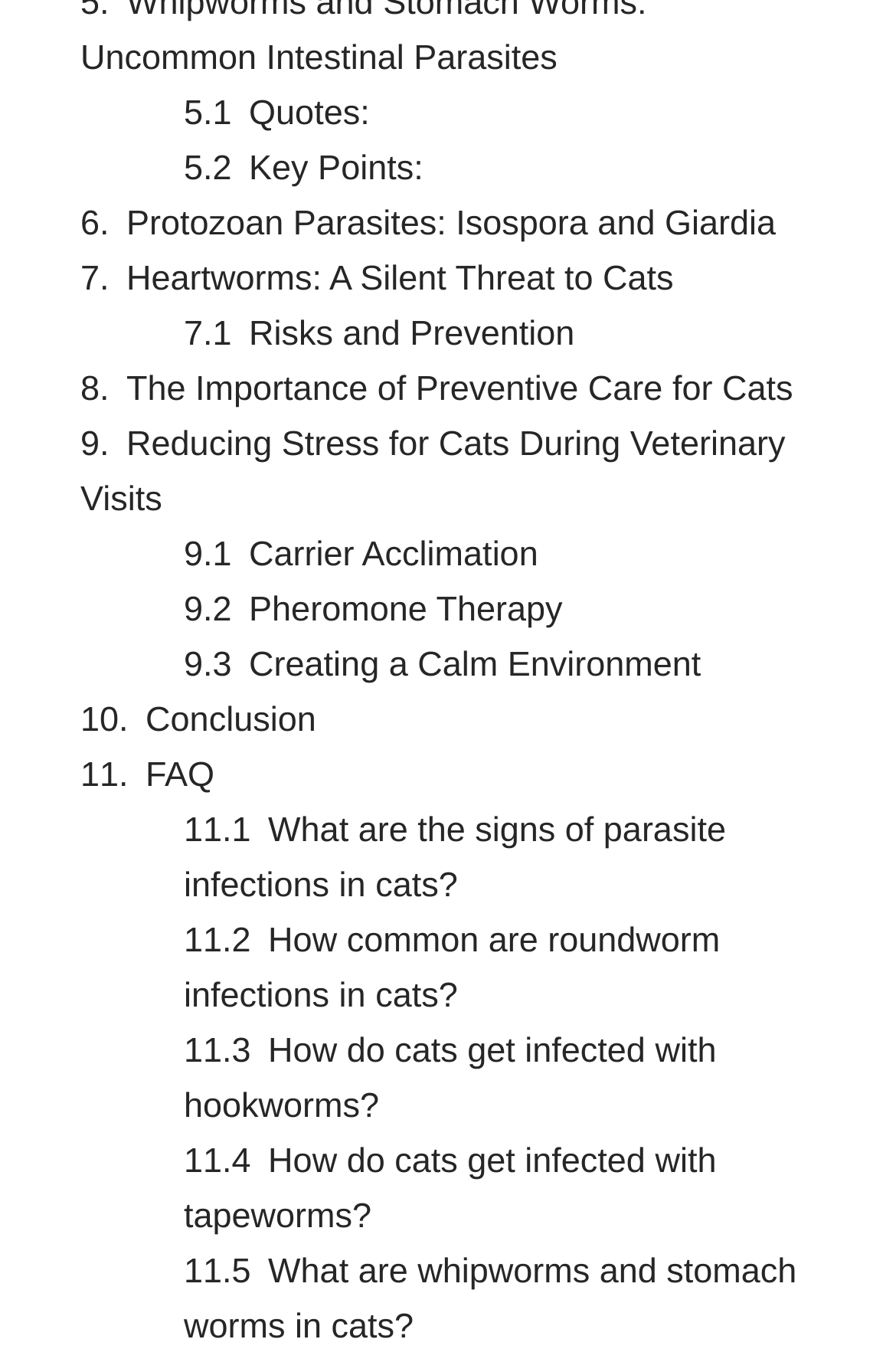Give the bounding box coordinates for the element described as: "Basins".

None